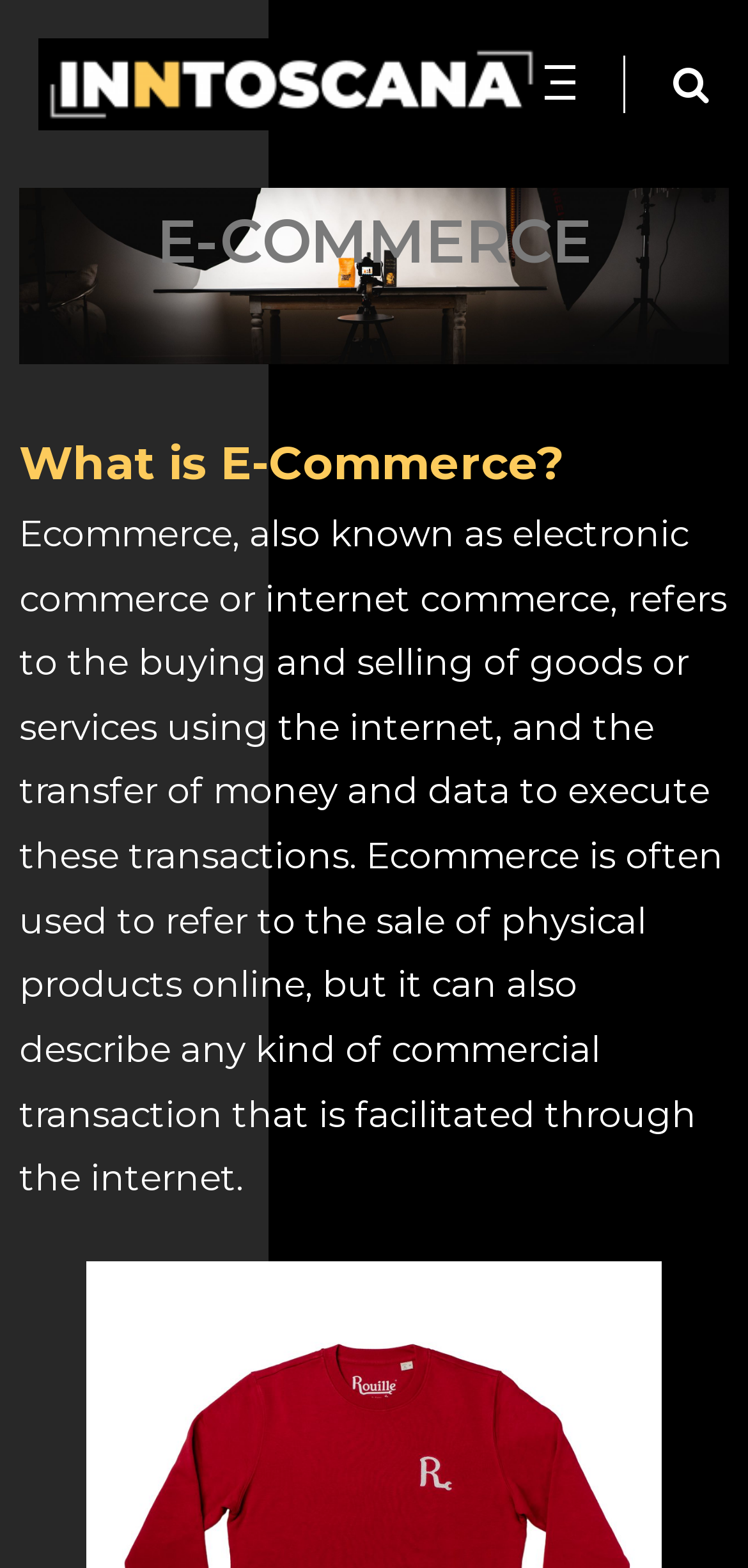Offer an extensive depiction of the webpage and its key elements.

The webpage is about E-commerce, with the title "E-COMMERCE_EN – inntoscana" at the top. Below the title, there is a link to "inntoscana" accompanied by an image with the same name, positioned at the top-left corner of the page. 

To the right of the title, there is a small icon represented by the Unicode character "\uf002", which is likely a search or menu icon. 

Below the title section, there is a large figure that spans almost the entire width of the page, containing an image labeled "Ecommerce-1". 

The main content of the page starts with a heading "E-COMMERCE" followed by a subheading "What is E-Commerce?" which is positioned below the image. 

Under the subheading, there is a block of text that explains what E-commerce is, describing it as the buying and selling of goods or services using the internet, and the transfer of money and data to execute these transactions. The text also clarifies that E-commerce can refer to the sale of physical products online, as well as any kind of commercial transaction facilitated through the internet.